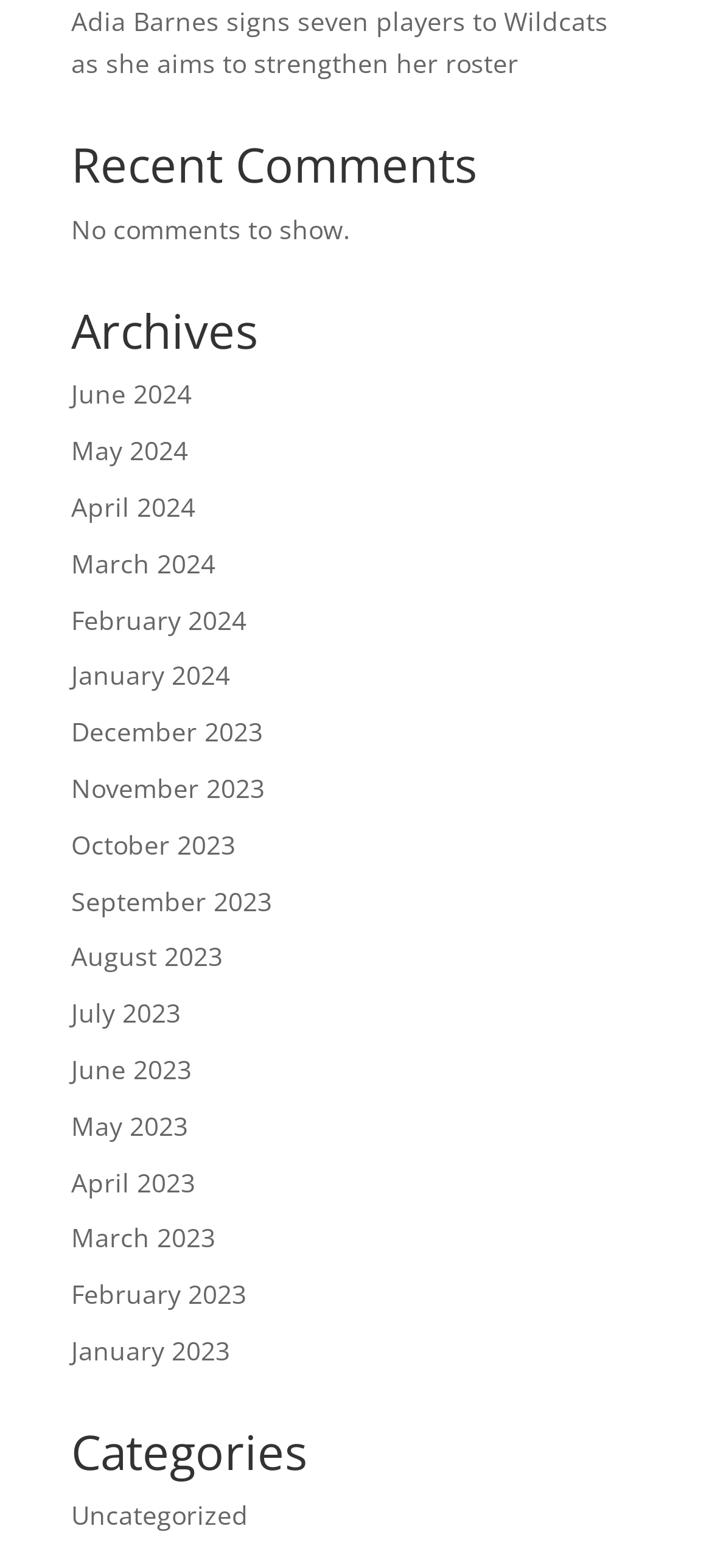How many months are listed in the Archives section?
Please give a detailed and elaborate explanation in response to the question.

The Archives section contains a list of 18 links with month names and years, ranging from June 2024 to December 2023.